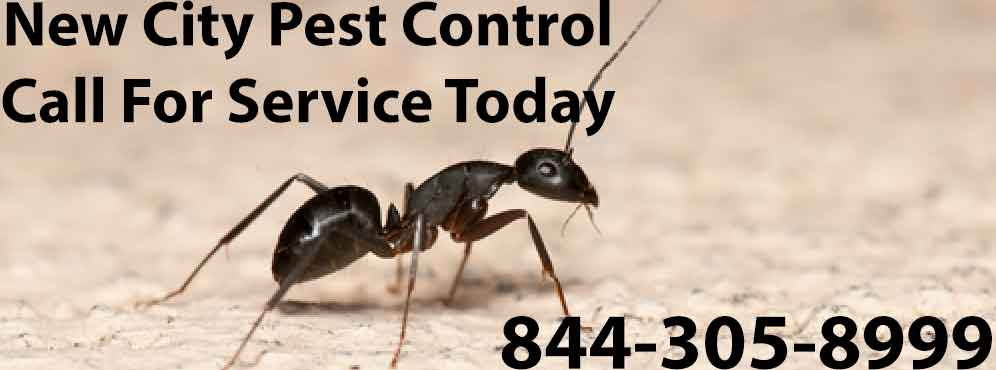What action is encouraged by the image?
Please answer using one word or phrase, based on the screenshot.

Call for service